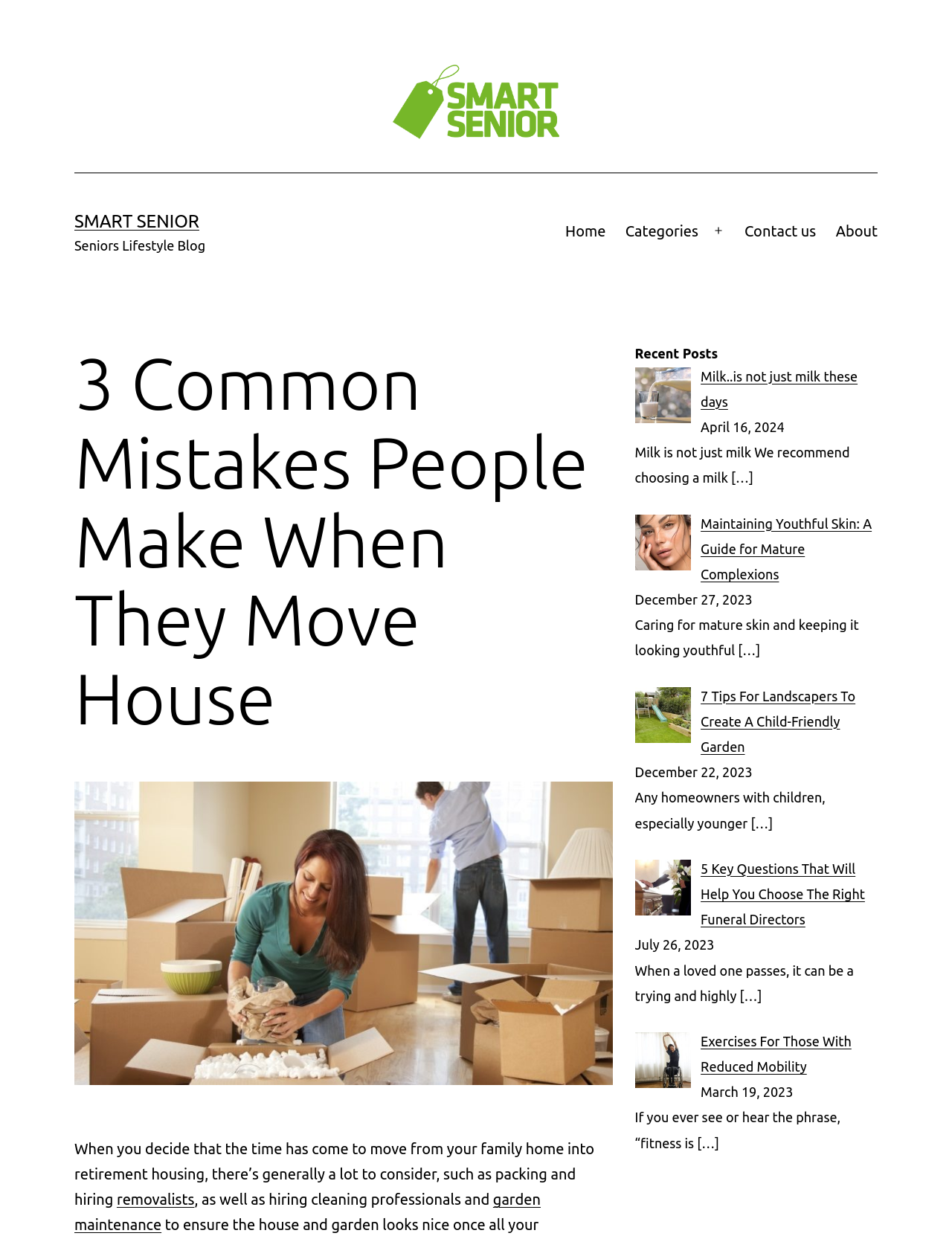Please provide a short answer using a single word or phrase for the question:
What is the topic of the main article?

Moving house